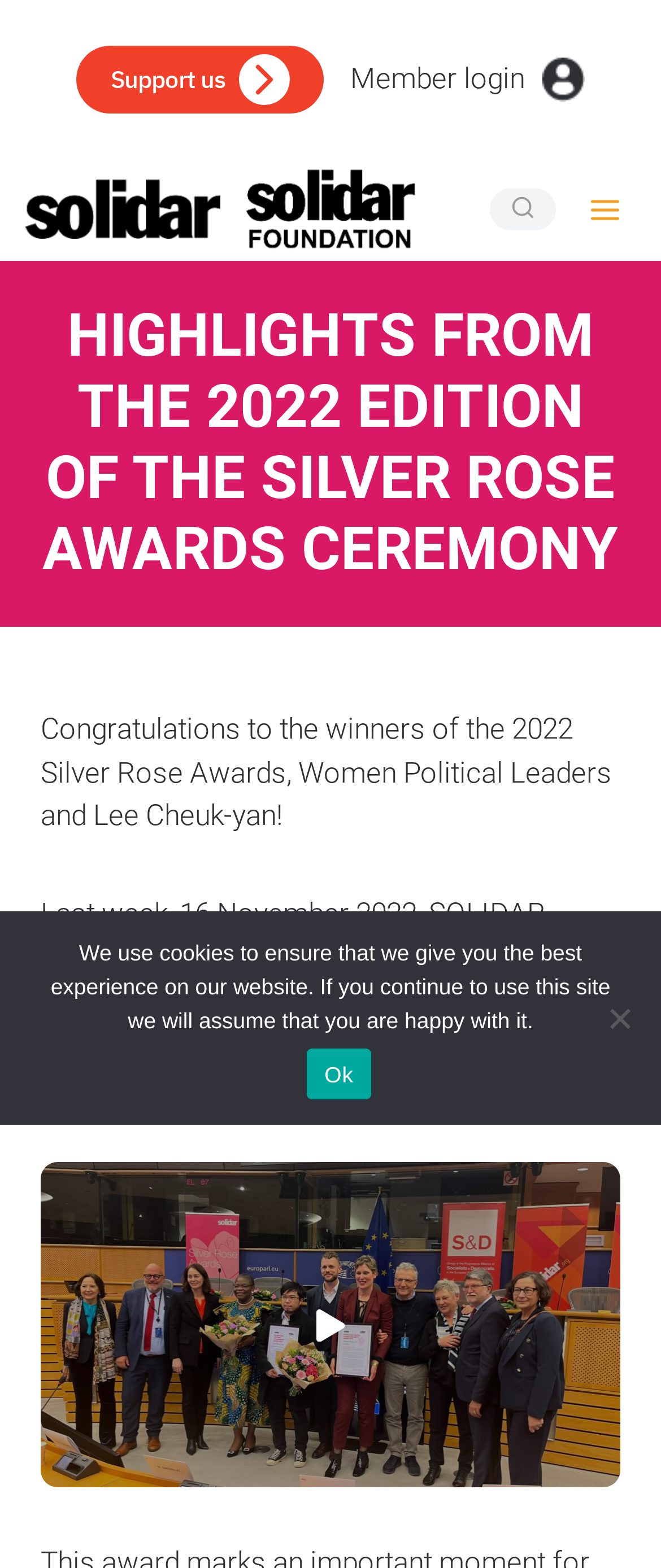Please identify the bounding box coordinates of the clickable area that will fulfill the following instruction: "Scroll to top". The coordinates should be in the format of four float numbers between 0 and 1, i.e., [left, top, right, bottom].

[0.957, 0.537, 1.0, 0.555]